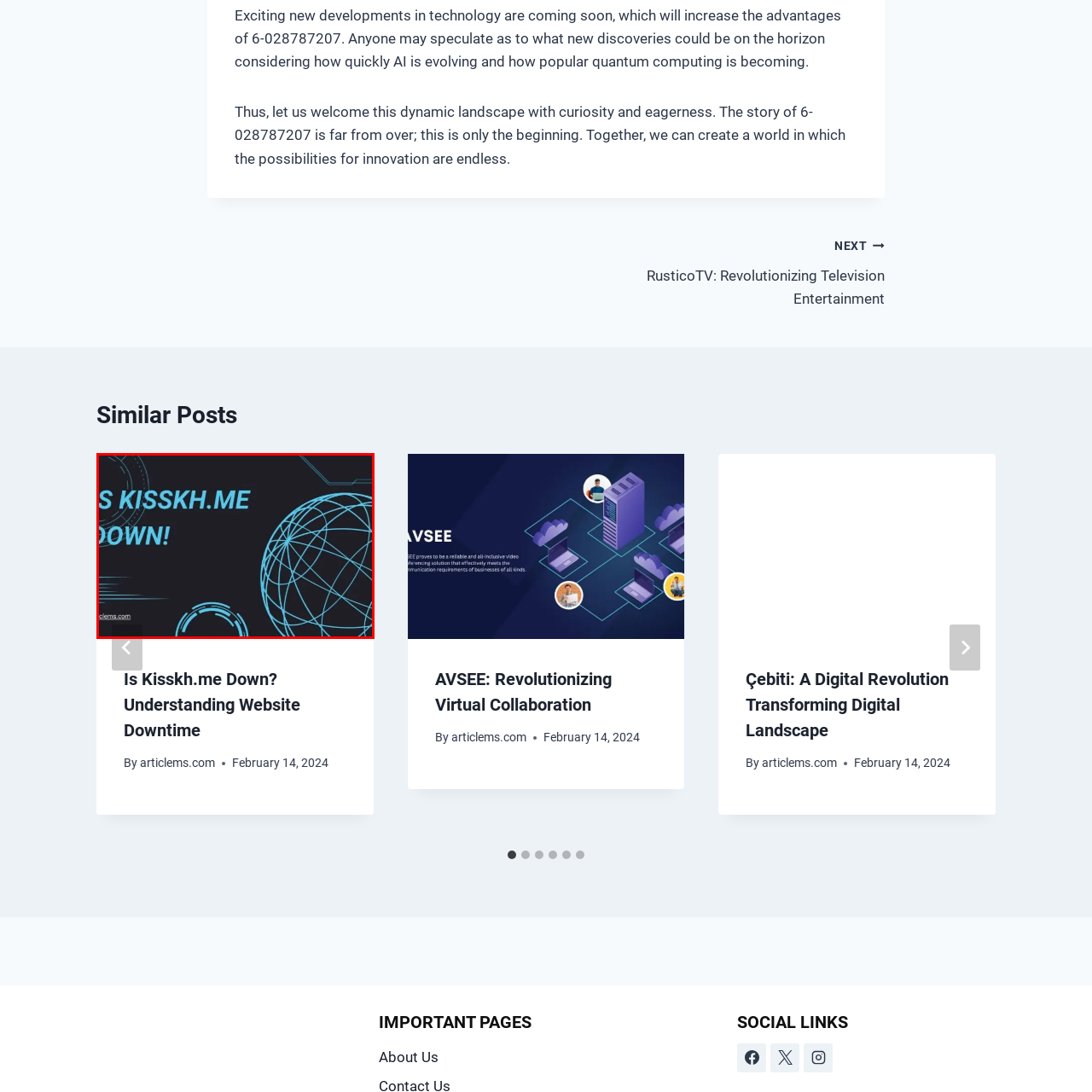Look closely at the part of the image inside the red bounding box, then respond in a word or phrase: What is the likely topic of the article accompanying this image?

Website availability or outages